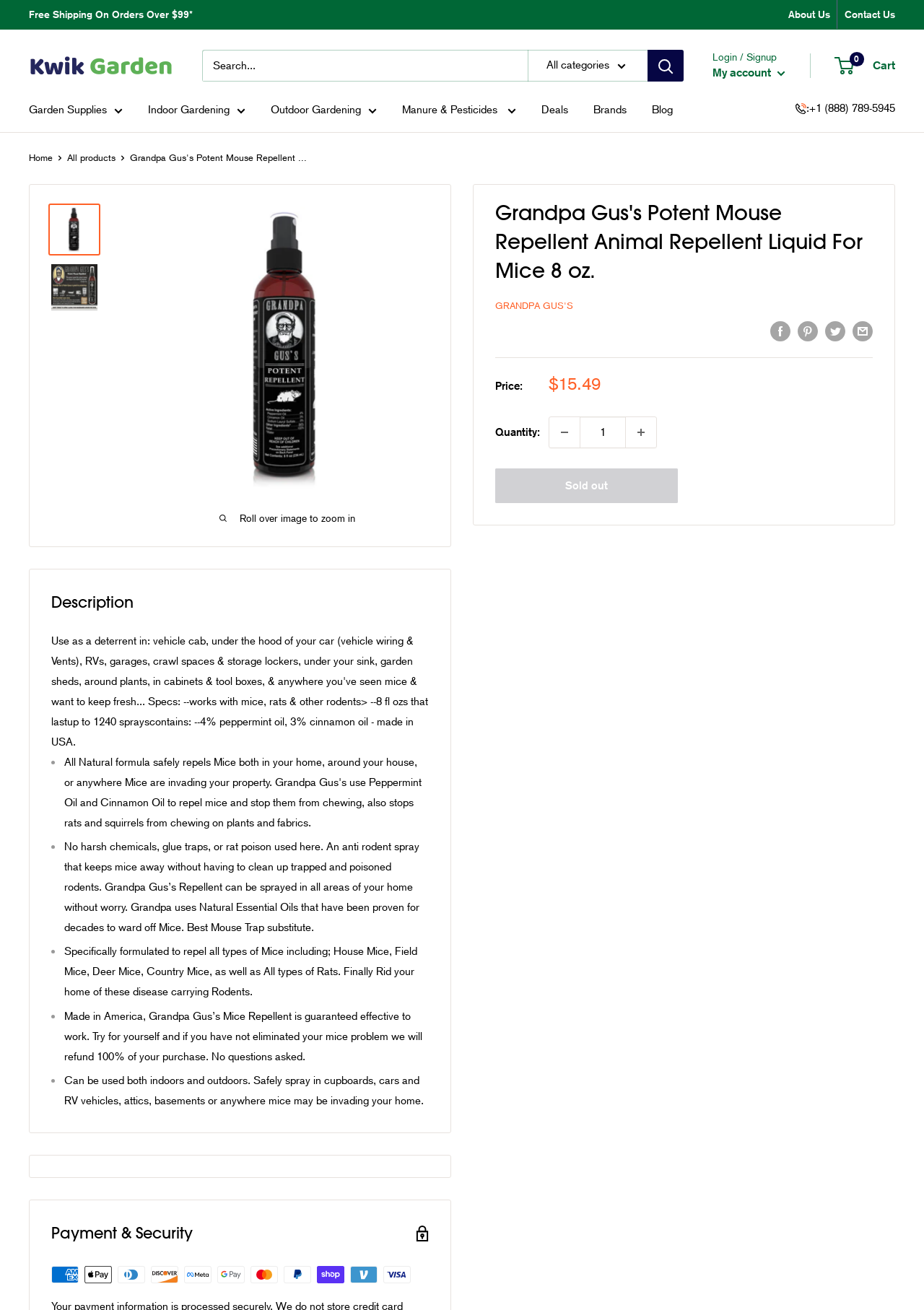Extract the primary header of the webpage and generate its text.

Grandpa Gus's Potent Mouse Repellent Animal Repellent Liquid For Mice 8 oz.